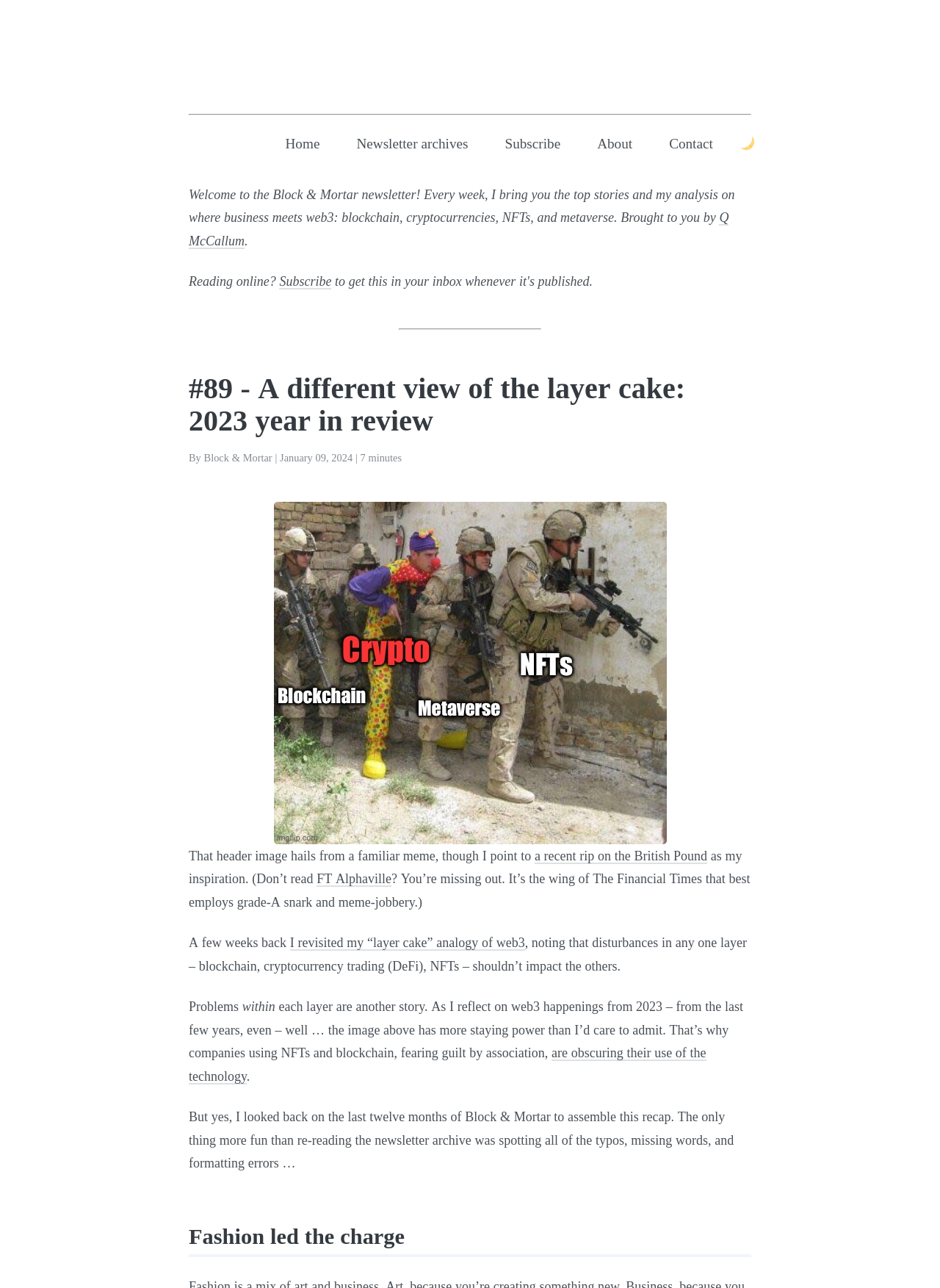Answer the question below using just one word or a short phrase: 
What is the estimated reading time of the article?

7 minutes